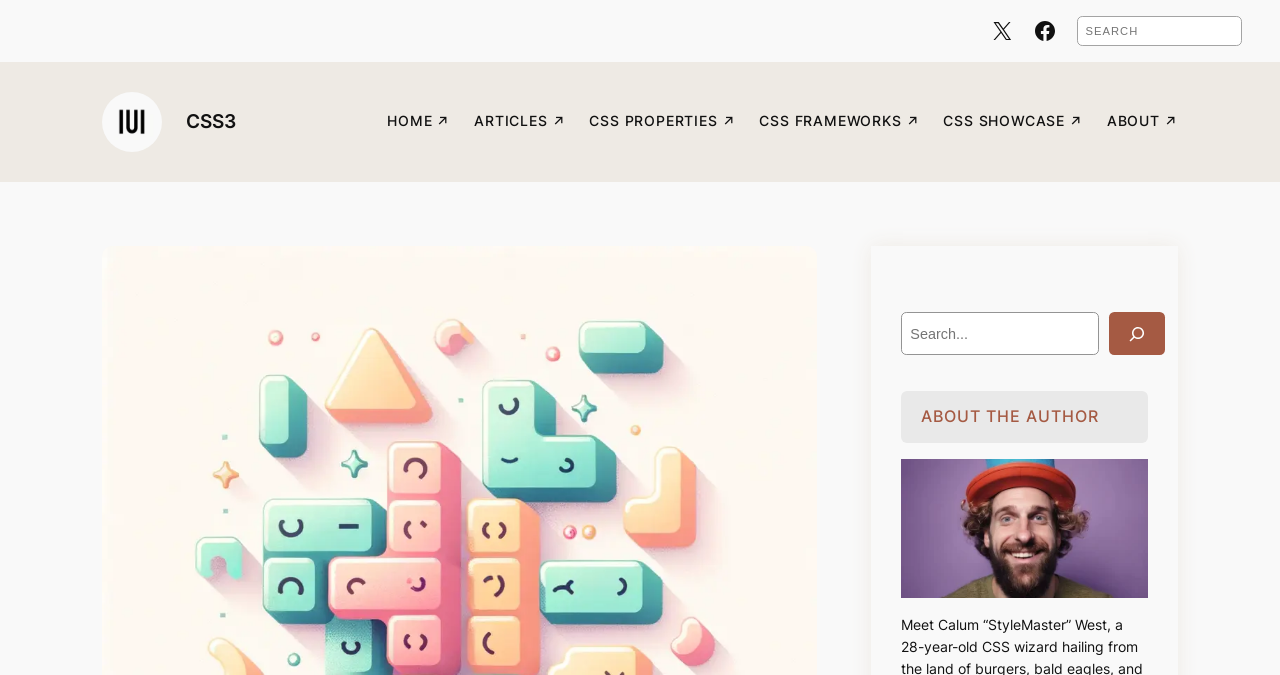Identify the title of the webpage and provide its text content.

Overflow Y and Tetris: A Playful Guide to Web Styling